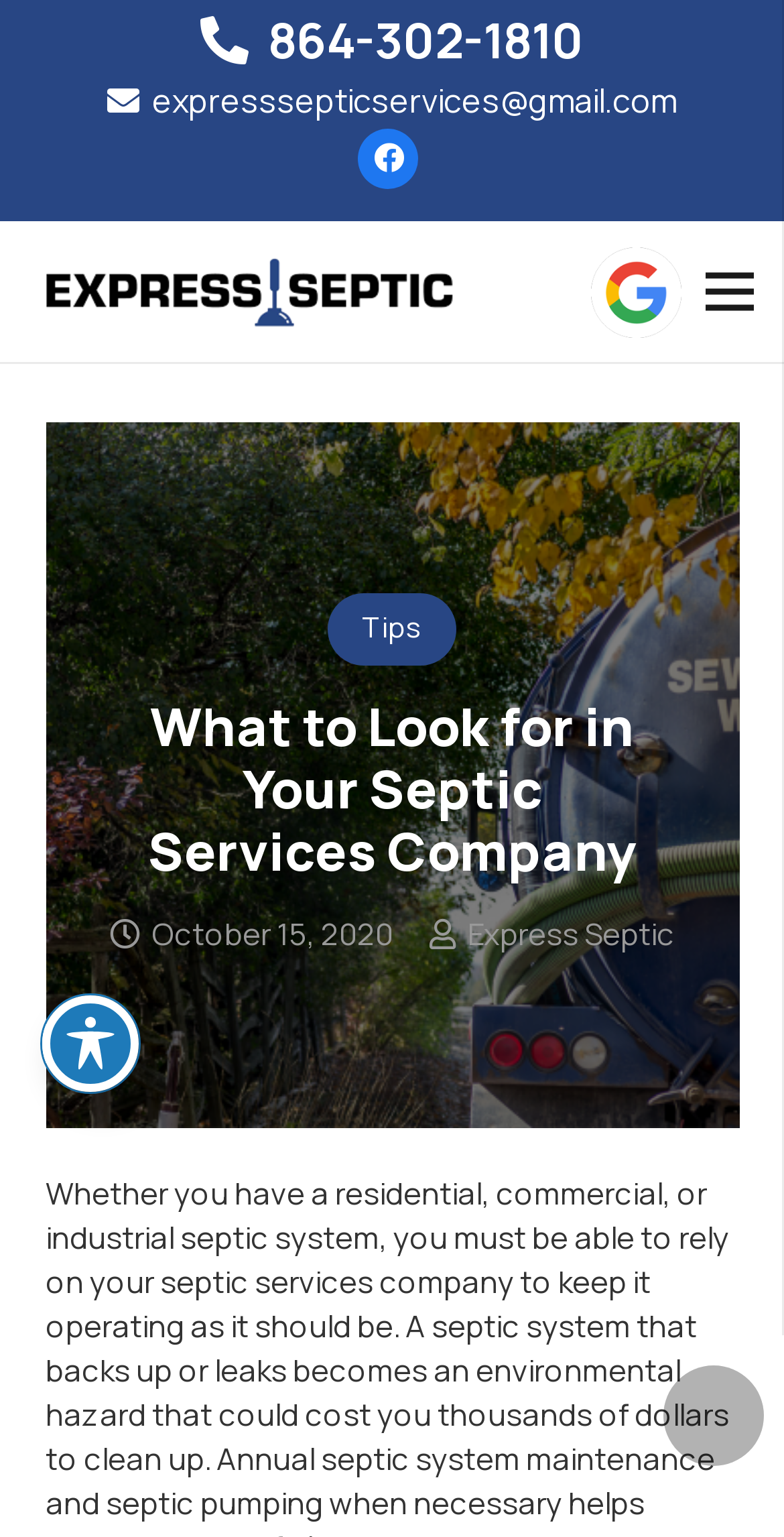Give a full account of the webpage's elements and their arrangement.

The webpage appears to be a service company's website, specifically focused on septic pumping, service, and repair. At the top left of the page, there is a company logo, "express-septic-created-logo-01 (1)", accompanied by a "google-icon" and a link to review the company on Google. 

To the right of the logo, there are three links: a phone number "864-302-1810", an email address "expresssepticservices@gmail.com", and a link to the company's Facebook page. 

Below the top section, there is a menu link on the top right corner. A large image occupies most of the page's width, spanning from the top to the bottom. 

The main content of the page starts with a heading "What to Look for in Your Septic Services Company", which is centered on the page. Below the heading, there is a timestamp "October 15, 2020" and a link to "Express Septic". 

On the right side of the page, there is a section with a link to "Tips". At the very bottom of the page, there are two buttons: "Back to top" on the right and "Toggle Accessibility Toolbar" on the left, accompanied by a small image.